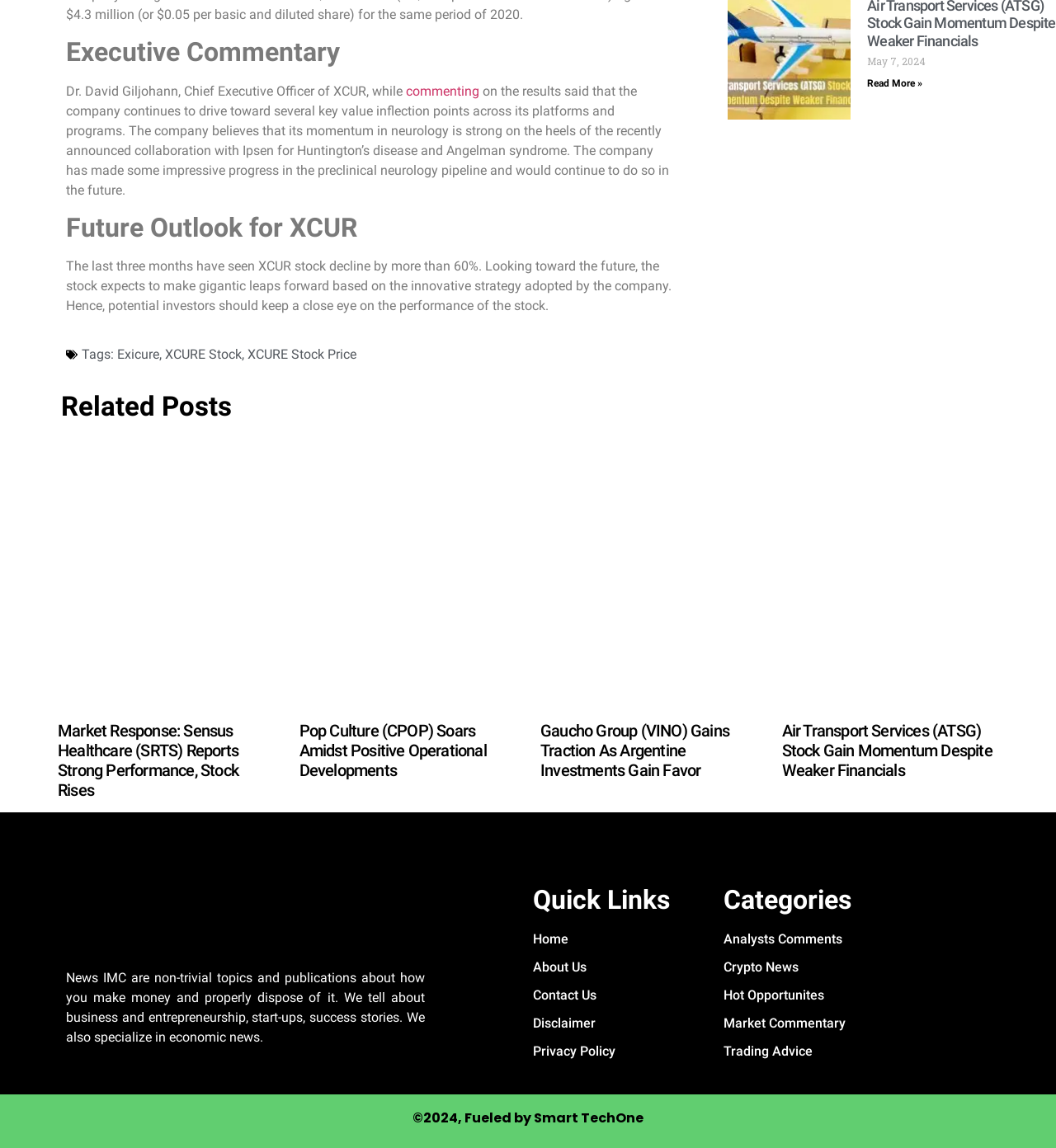Identify the bounding box coordinates for the UI element described as: "XCURE Stock Price".

[0.234, 0.302, 0.338, 0.315]